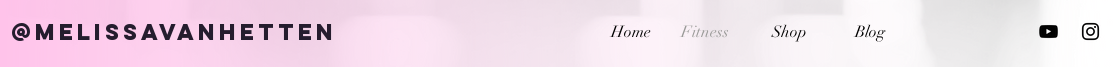Explain the contents of the image with as much detail as possible.

The image features a visually appealing banner from Melissavanhetten.com, prominently displaying the brand’s name, "@Melissavanhetten," against a soft pink gradient background. Below the brand name are navigational links that lead to key sections of the website: "Home," "Fitness," "Shop," and "Blog," each elegantly formatted in a sophisticated font. To the right, social media icons for YouTube and Instagram are displayed, inviting visitors to connect on various platforms. This design not only enhances the aesthetic appeal of the webpage but also serves as a functional guide for users exploring lifestyle and fitness content.